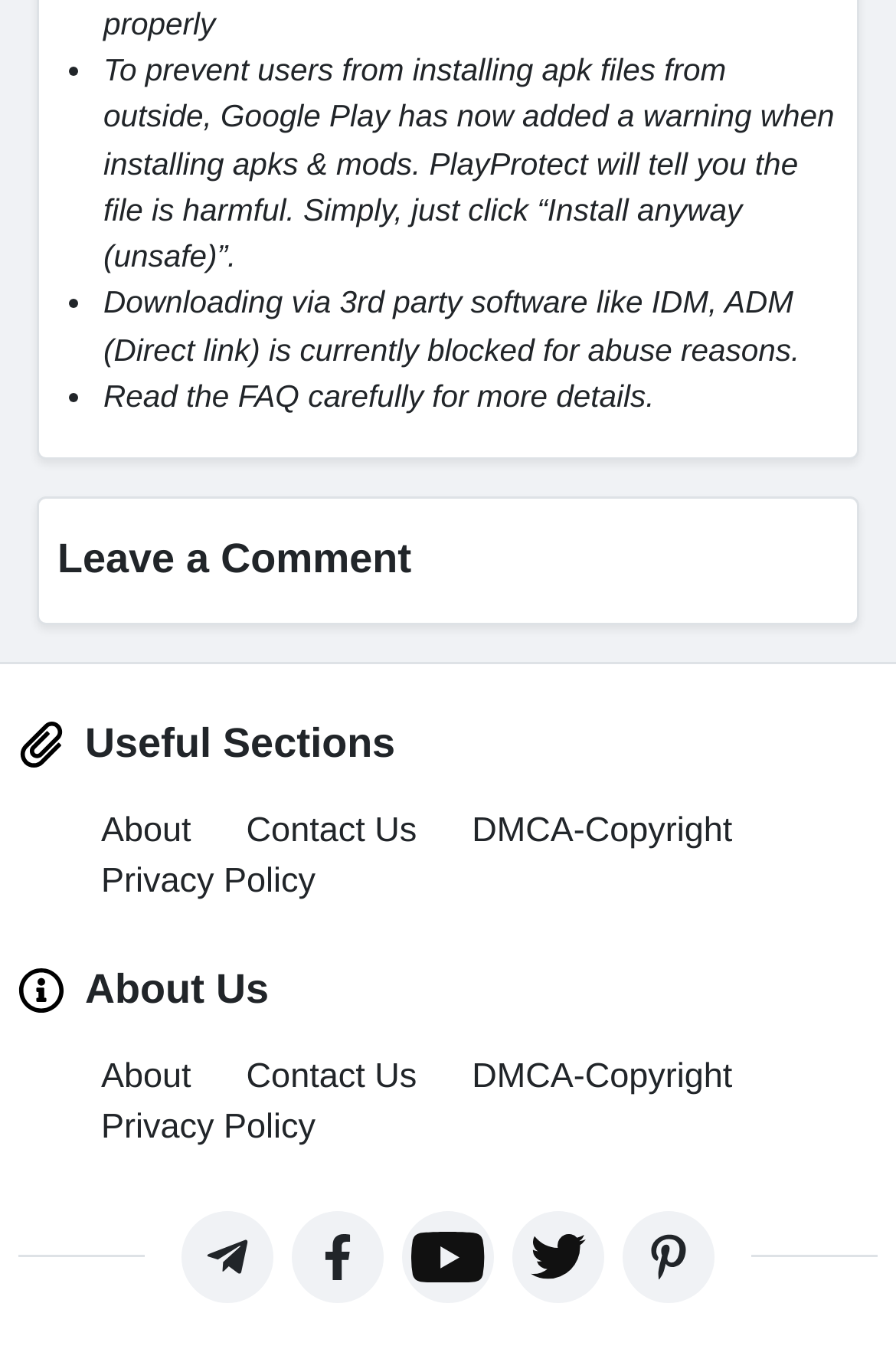How many links are there in the 'Useful Sections' area?
From the image, respond with a single word or phrase.

4